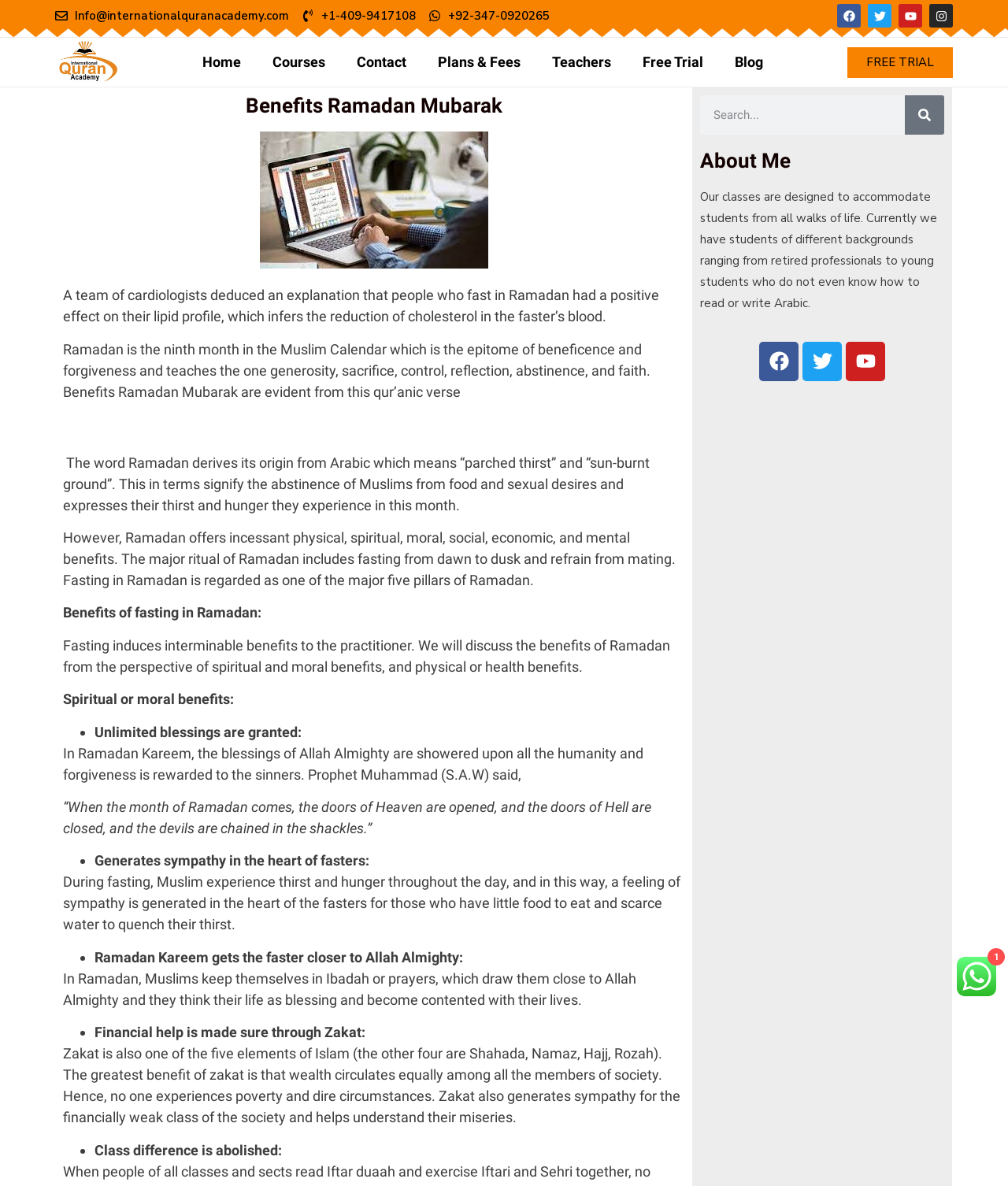Locate the bounding box coordinates of the item that should be clicked to fulfill the instruction: "Click the 'Home' link".

[0.185, 0.037, 0.255, 0.068]